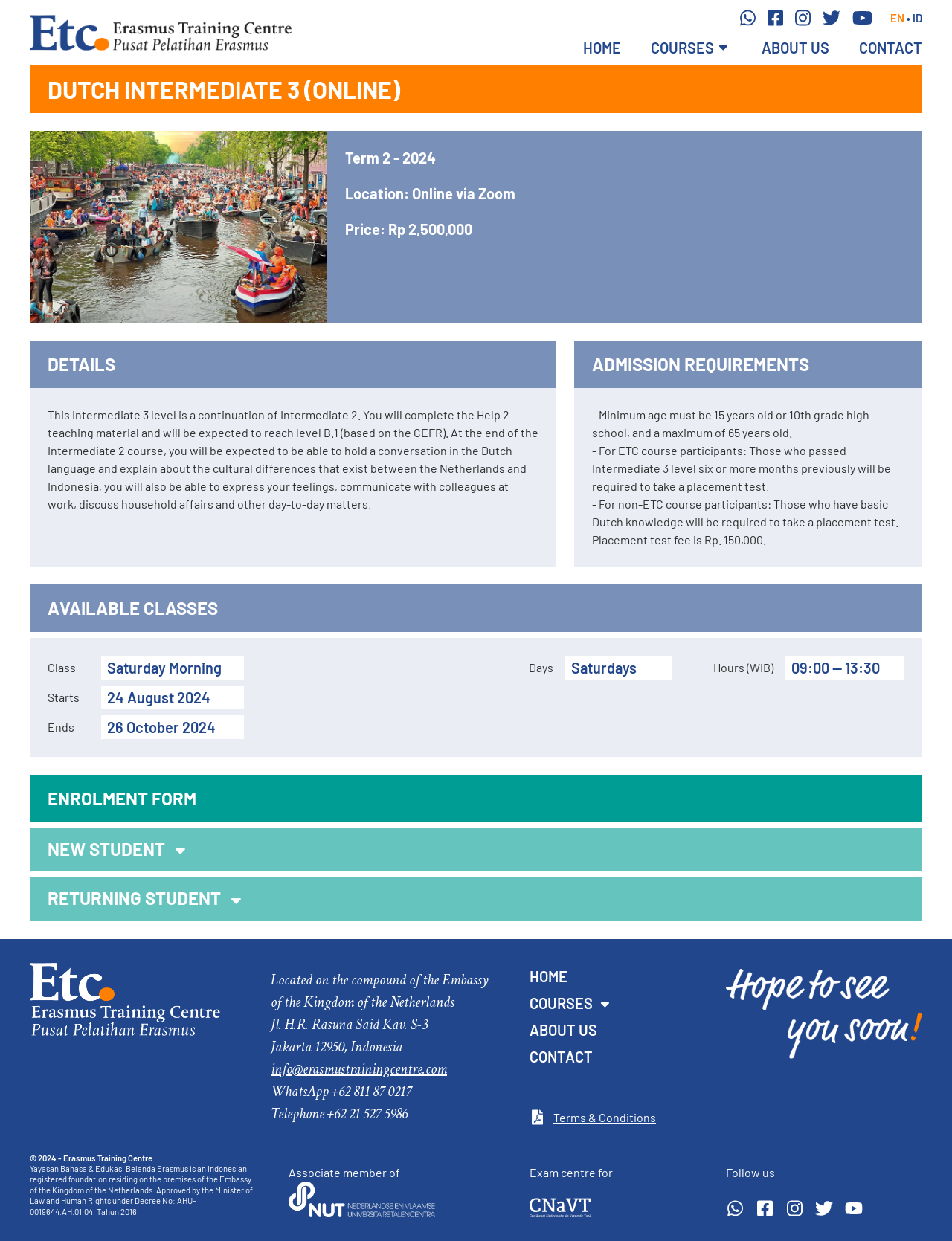Identify the bounding box coordinates of the region I need to click to complete this instruction: "Click the WhatsApp link".

[0.777, 0.005, 0.794, 0.024]